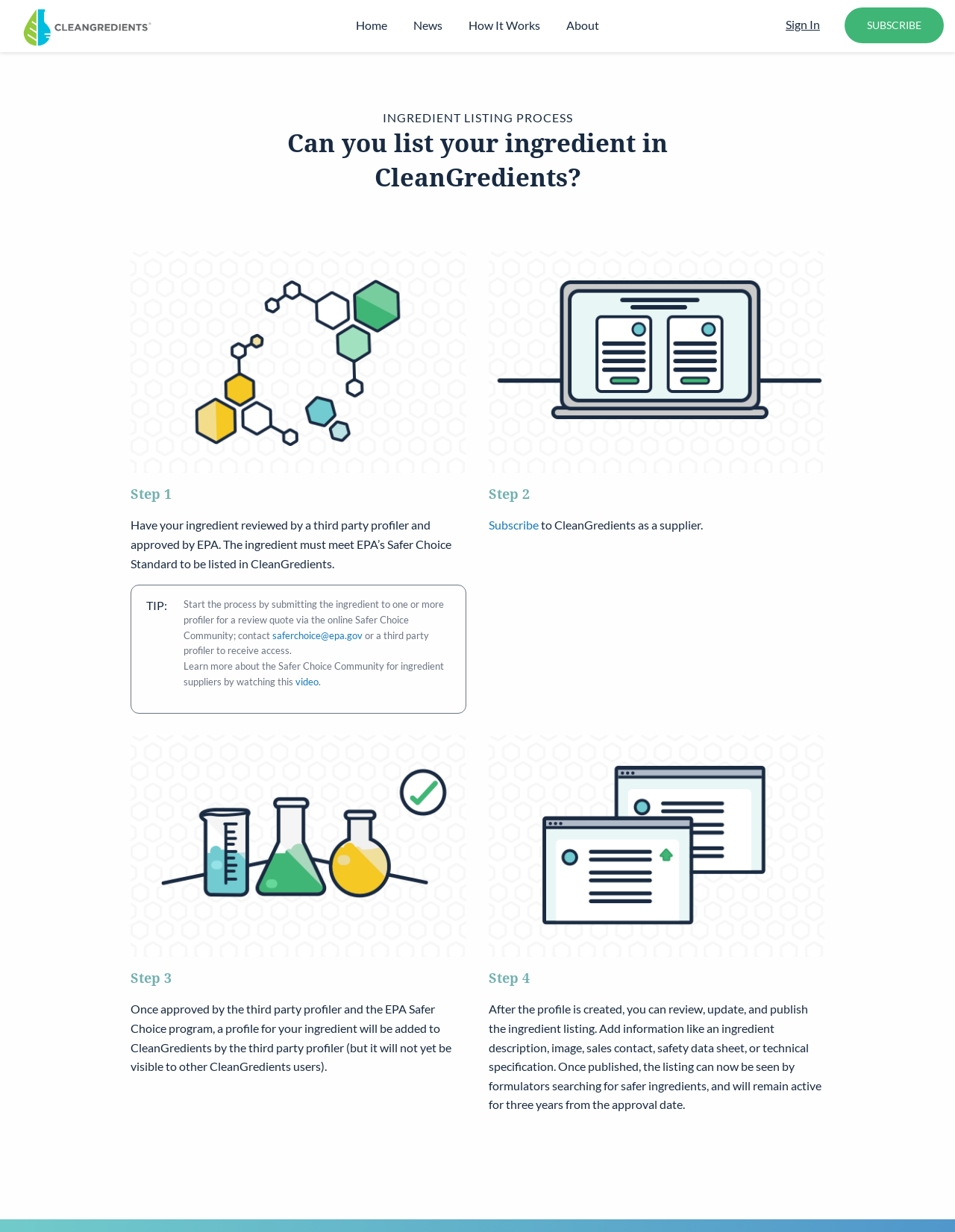Determine the bounding box coordinates for the element that should be clicked to follow this instruction: "Subscribe to CleanGredients". The coordinates should be given as four float numbers between 0 and 1, in the format [left, top, right, bottom].

[0.884, 0.006, 0.988, 0.035]